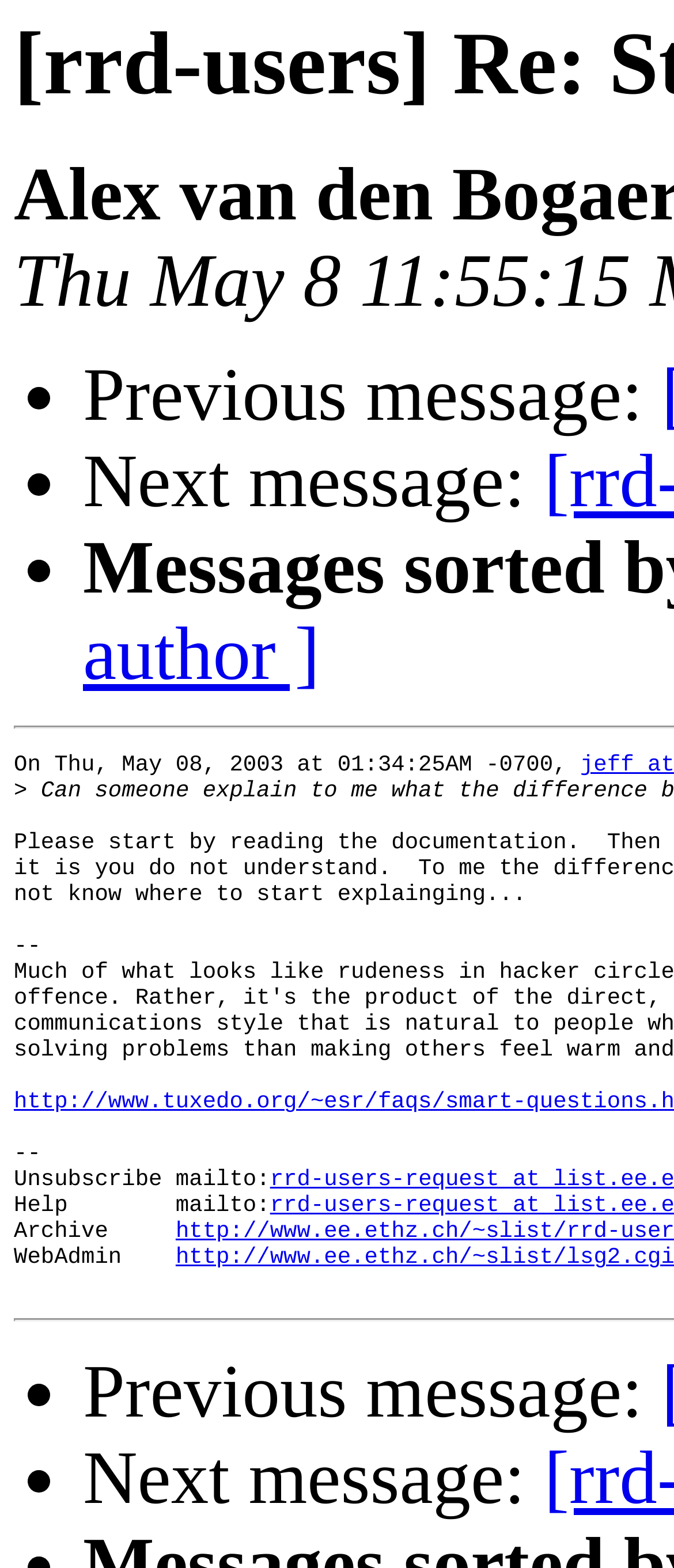Provide an in-depth caption for the contents of the webpage.

The webpage appears to be an archived email thread or a discussion forum page. At the top, there are three list markers, each represented by a bullet point, aligned horizontally and spaced evenly. Below these list markers, there are three static text elements, each containing the text "Previous message:" and "Next message:", respectively, positioned in a similar horizontal alignment.

Below these elements, there is a static text element containing the text "On Thu, May 08, 2003 at 01:34:25AM -0700," which is likely the timestamp of the email or post. This text is positioned near the top-left corner of the page.

Further down, there is another static text element containing the text "-- Unsubscribe mailto:", which is likely a separator or a footer section. Below this, there is a static text element containing the text "WebAdmin", which might be a username or a system administrator's signature.

At the bottom of the page, there are two more list markers, again represented by bullet points, aligned horizontally and spaced evenly. Below these list markers, there are two more static text elements, each containing the text "Previous message:" and "Next message:", respectively, positioned in a similar horizontal alignment. These elements seem to be repeating the navigation links found at the top of the page.